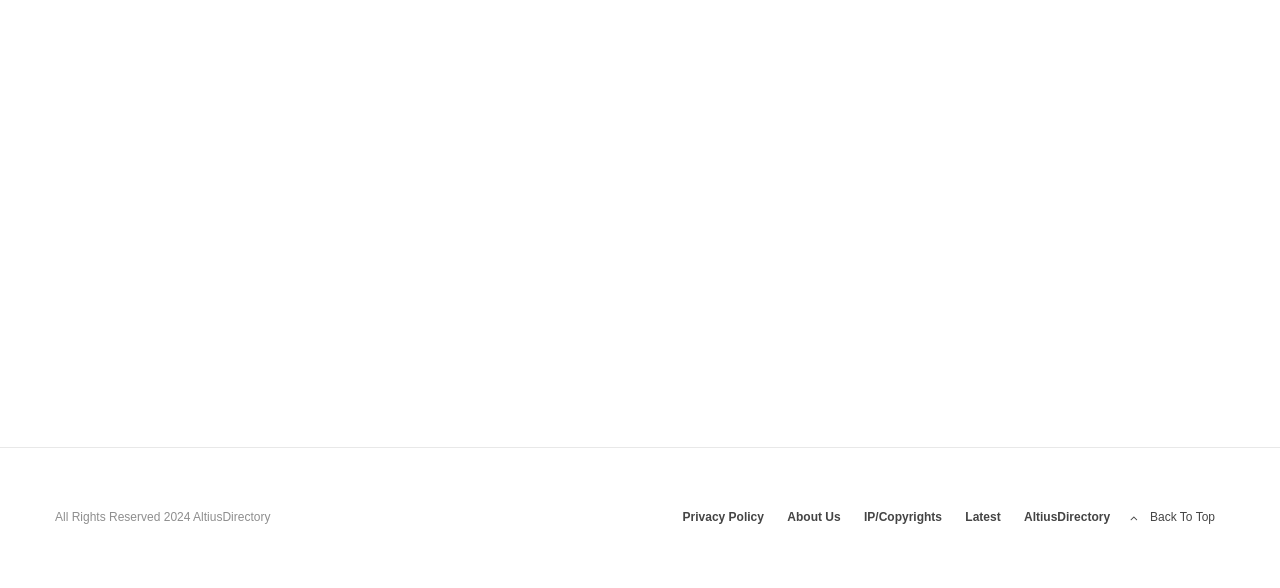Using the webpage screenshot, find the UI element described by About Us. Provide the bounding box coordinates in the format (top-left x, top-left y, bottom-right x, bottom-right y), ensuring all values are floating point numbers between 0 and 1.

[0.615, 0.864, 0.657, 0.897]